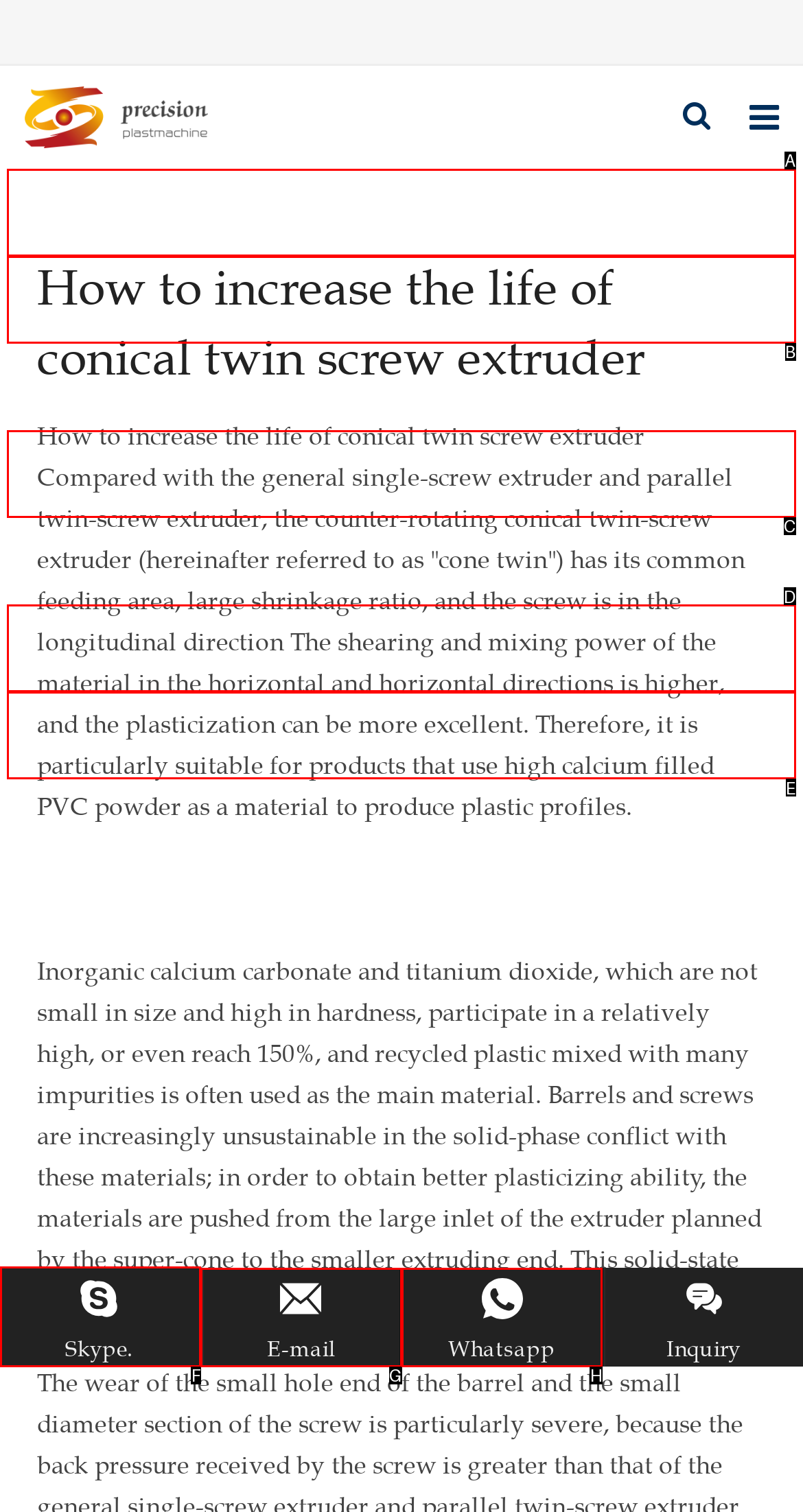Identify the HTML element you need to click to achieve the task: Click the Skype link. Respond with the corresponding letter of the option.

F